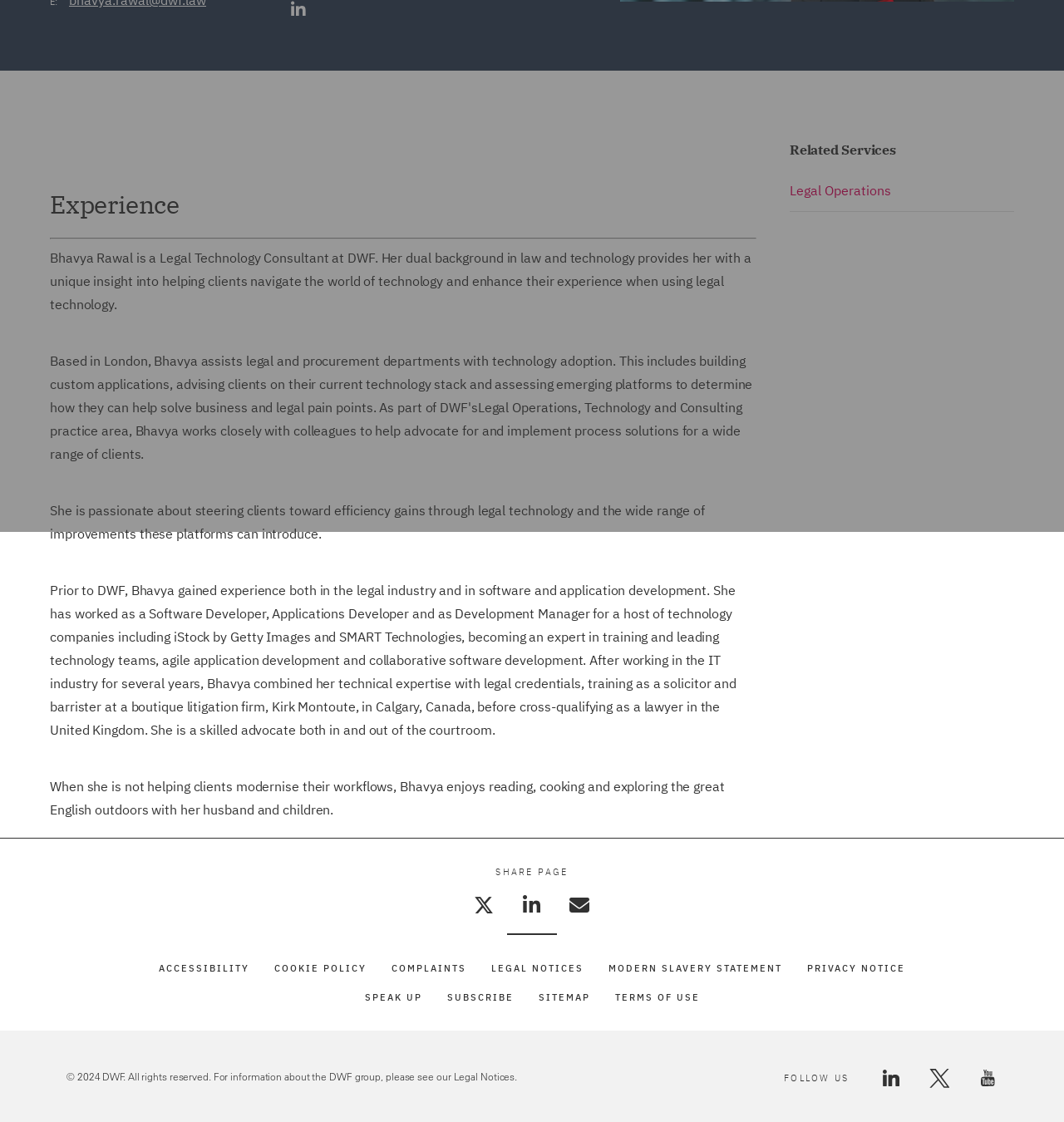Identify and provide the bounding box coordinates of the UI element described: "Legal Notices". The coordinates should be formatted as [left, top, right, bottom], with each number being a float between 0 and 1.

[0.462, 0.858, 0.548, 0.868]